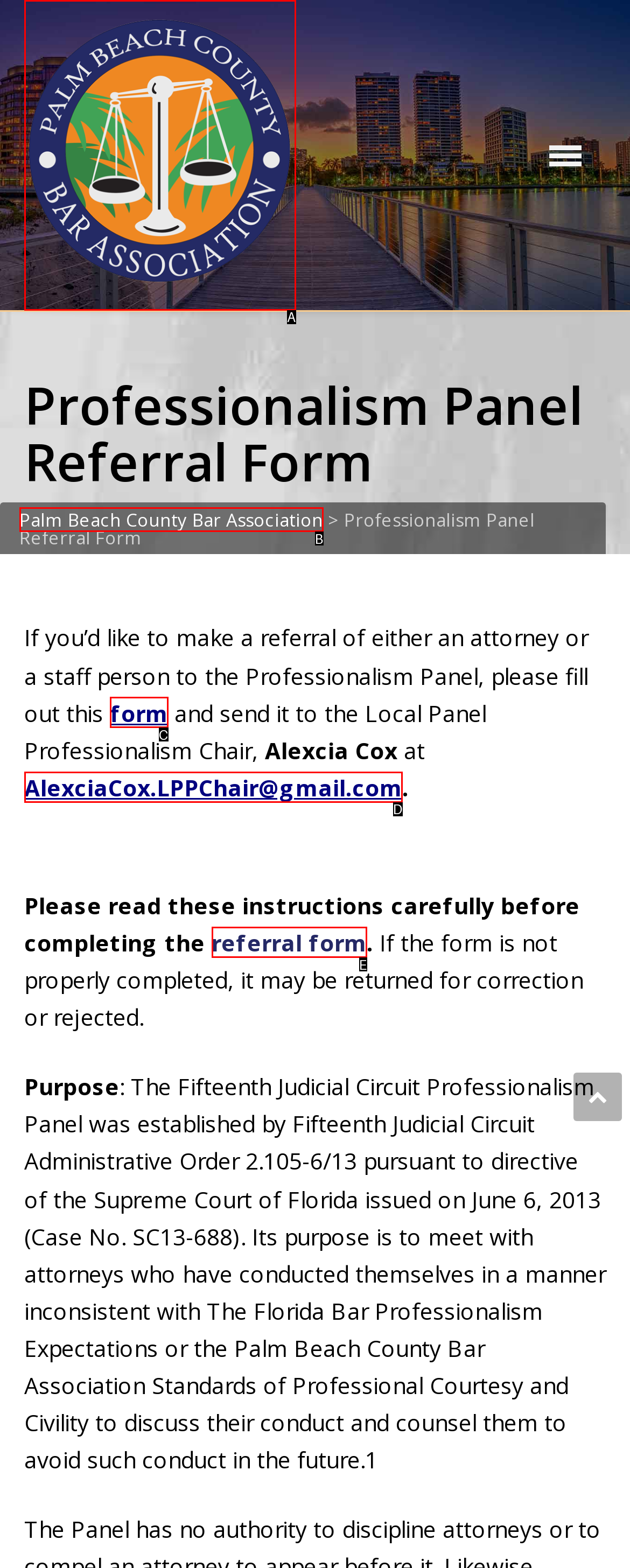From the given choices, identify the element that matches: Palm Beach County Bar Association
Answer with the letter of the selected option.

B